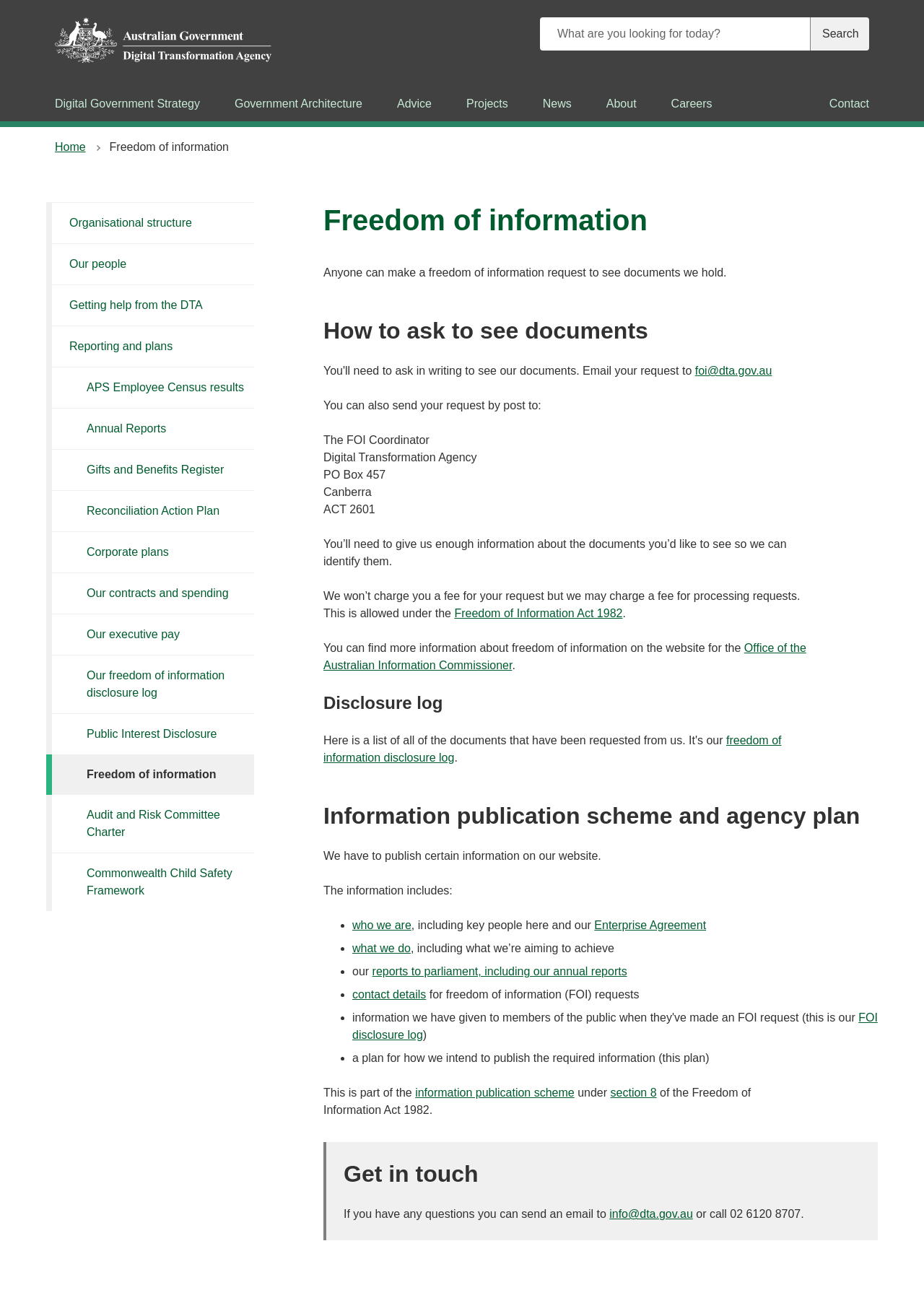What is the purpose of the freedom of information disclosure log?
Please respond to the question with a detailed and well-explained answer.

The freedom of information disclosure log is mentioned on the webpage as a way to publish certain information, which is part of the agency's commitment to transparency and accountability.